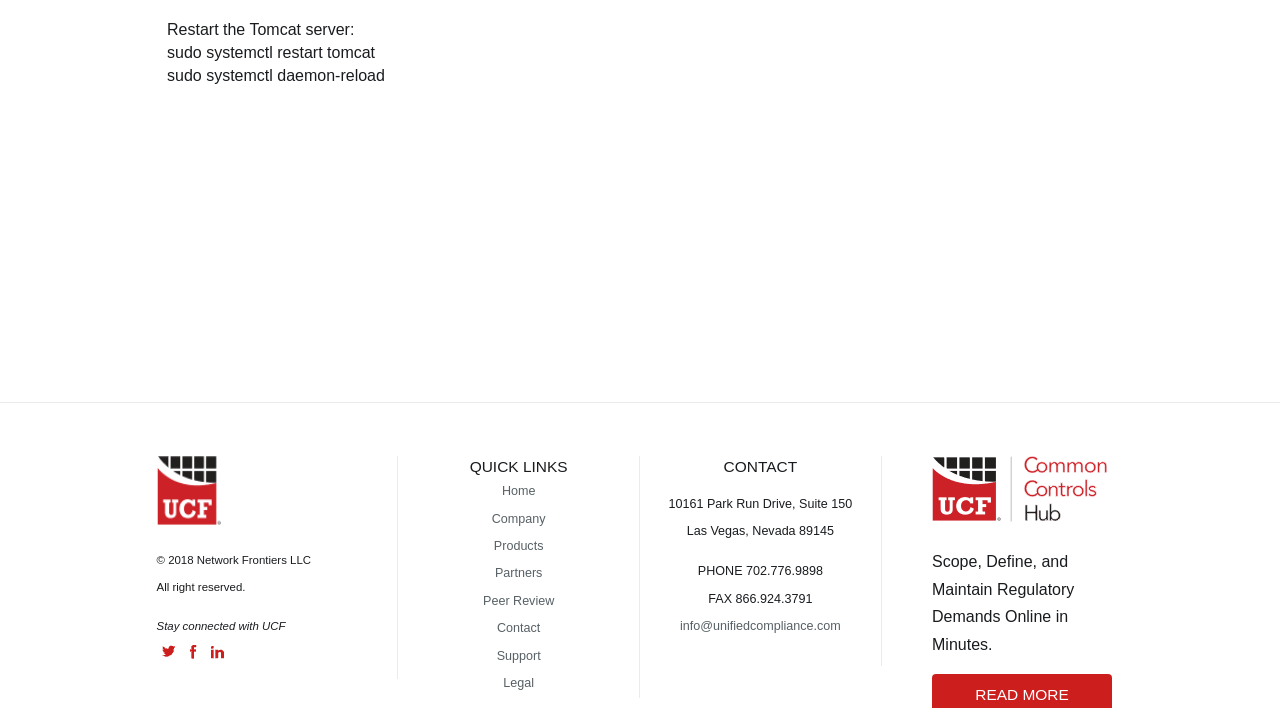Identify the bounding box coordinates of the clickable region required to complete the instruction: "Learn more about Interests". The coordinates should be given as four float numbers within the range of 0 and 1, i.e., [left, top, right, bottom].

None